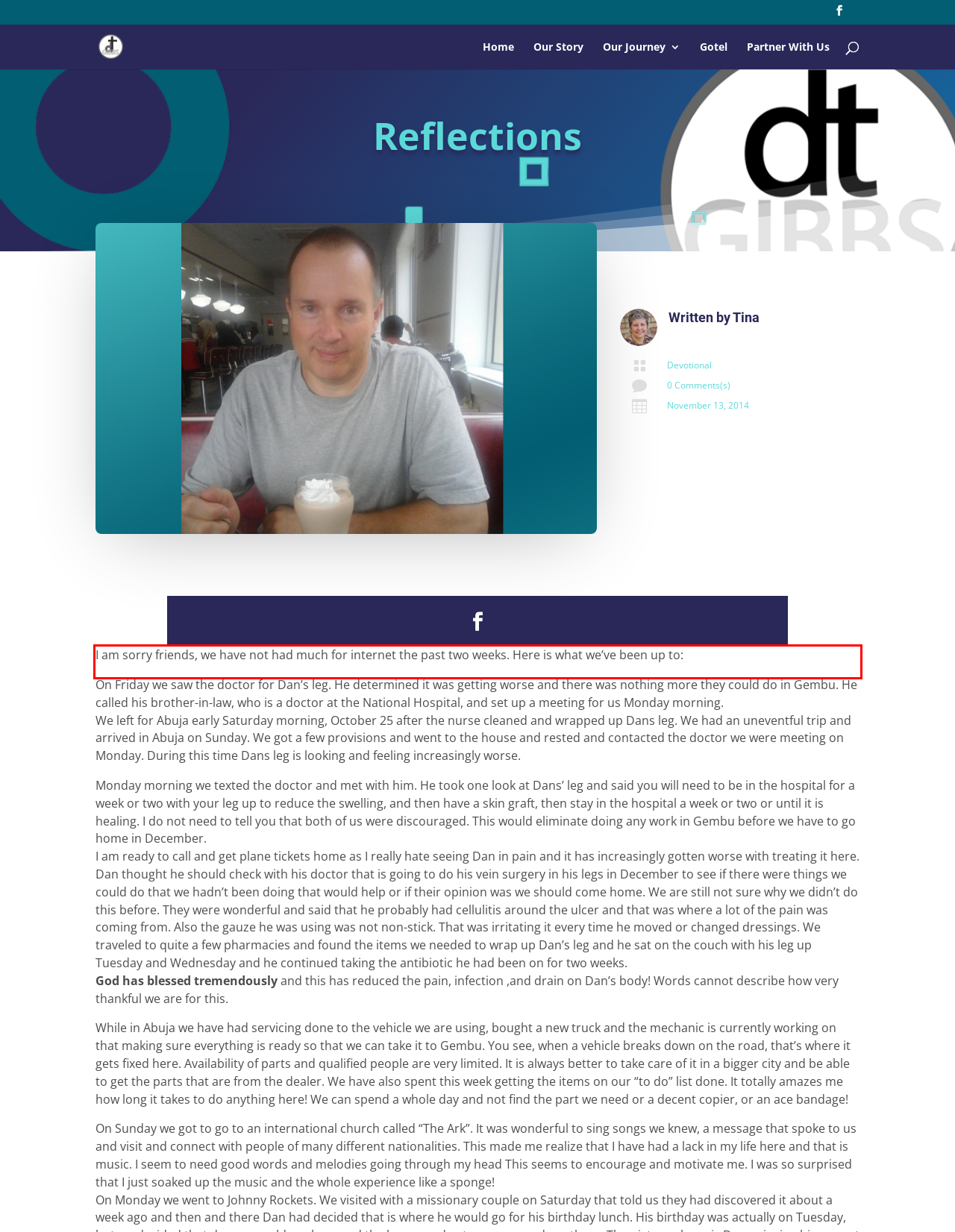Please extract the text content from the UI element enclosed by the red rectangle in the screenshot.

I am sorry friends, we have not had much for internet the past two weeks. Here is what we’ve been up to: